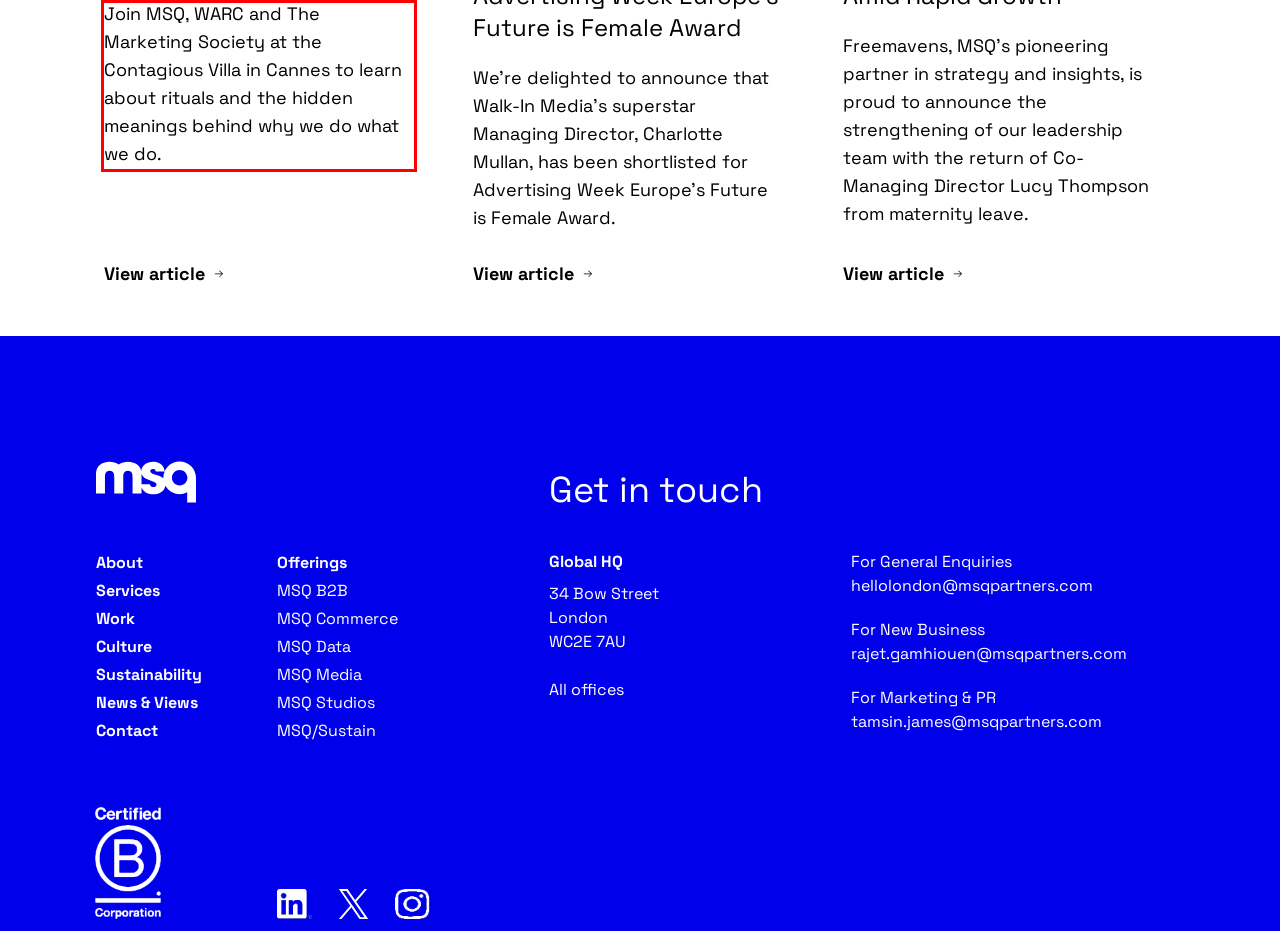Identify the text inside the red bounding box on the provided webpage screenshot by performing OCR.

Join MSQ, WARC and The Marketing Society at the Contagious Villa in Cannes to learn about rituals and the hidden meanings behind why we do what we do.